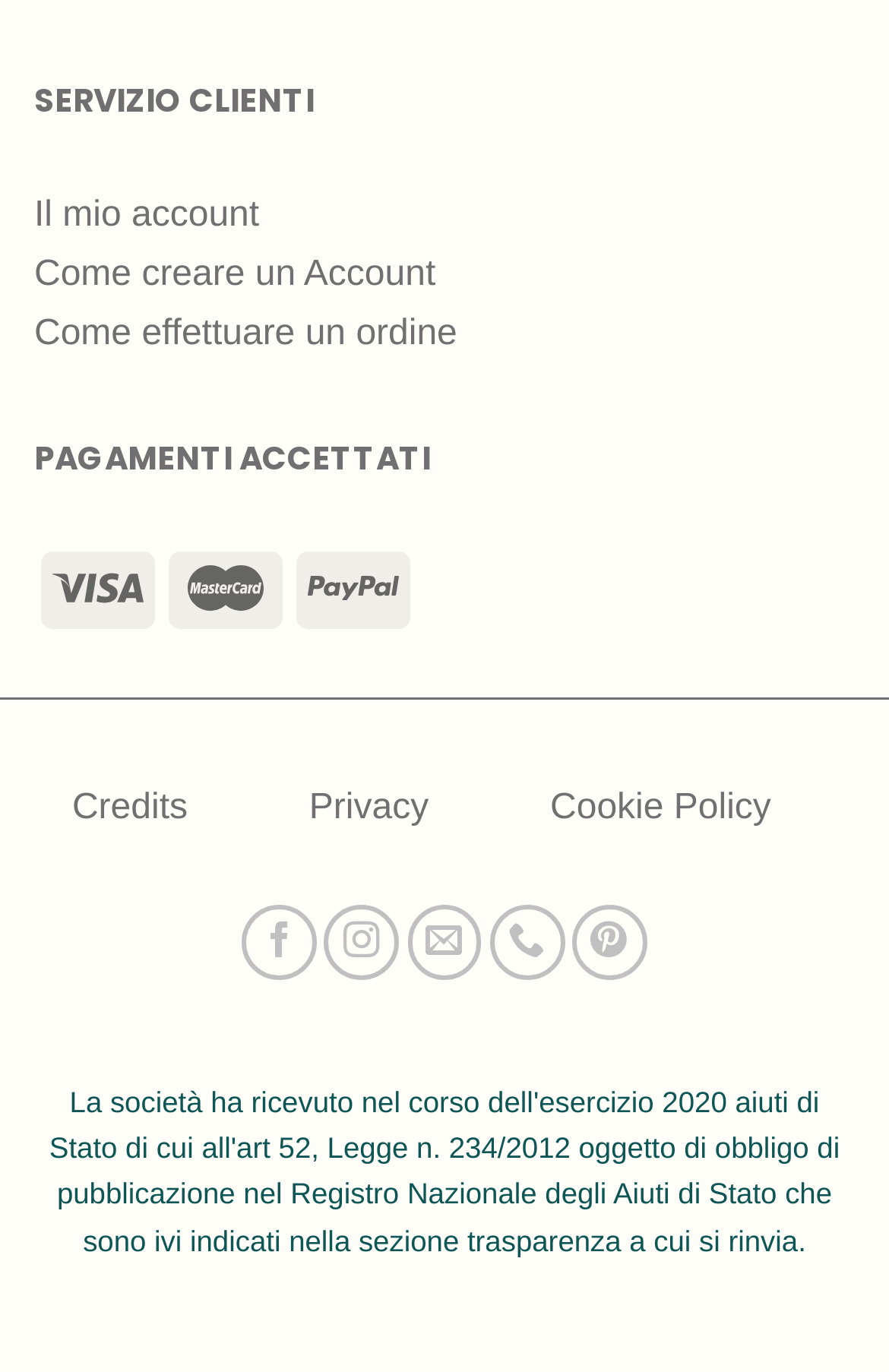Answer the following query concisely with a single word or phrase:
What social media platforms can you follow the company on?

Facebook, Instagram, Pinterest